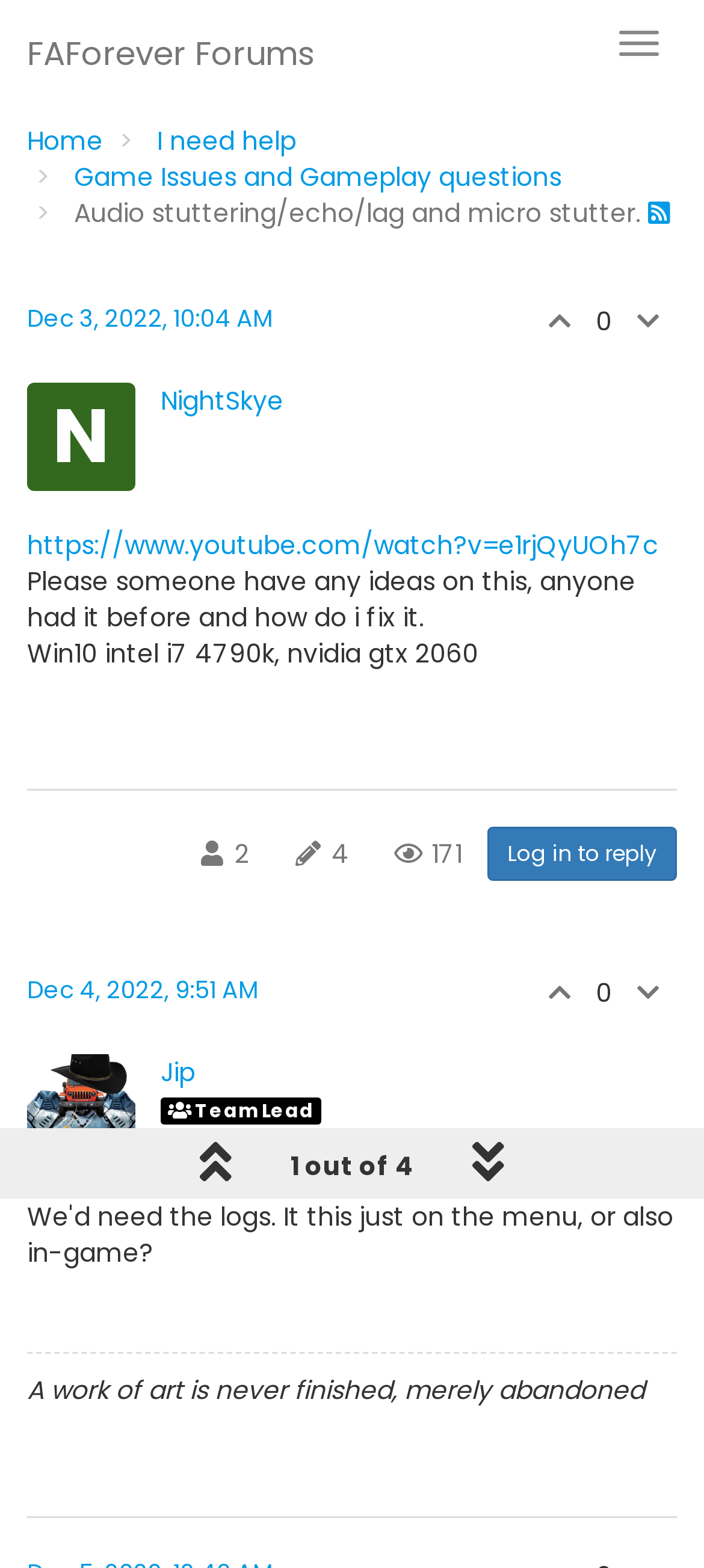What is the quote mentioned at the bottom of the page?
Please answer the question as detailed as possible based on the image.

The quote mentioned at the bottom of the page is 'A work of art is never finished, merely abandoned' as indicated by the StaticText element with the text 'A work of art is never finished, merely abandoned' at coordinates [0.038, 0.875, 0.915, 0.898].